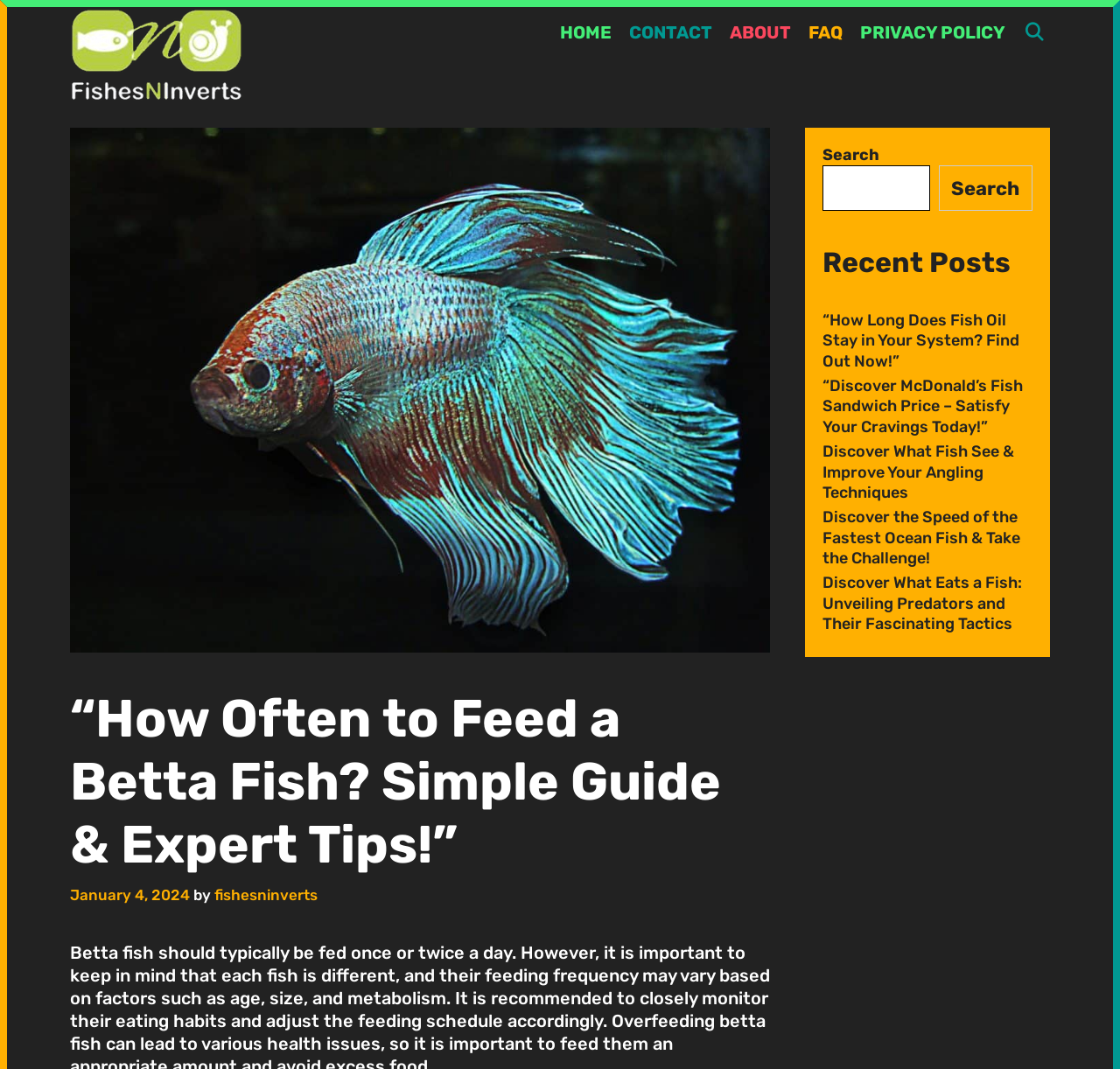How many navigation links are there in the top menu?
Look at the image and construct a detailed response to the question.

The top menu contains links to 'HOME', 'CONTACT', 'ABOUT', 'FAQ', 'PRIVACY POLICY', and a search icon, which can be counted as 6 navigation links in total.